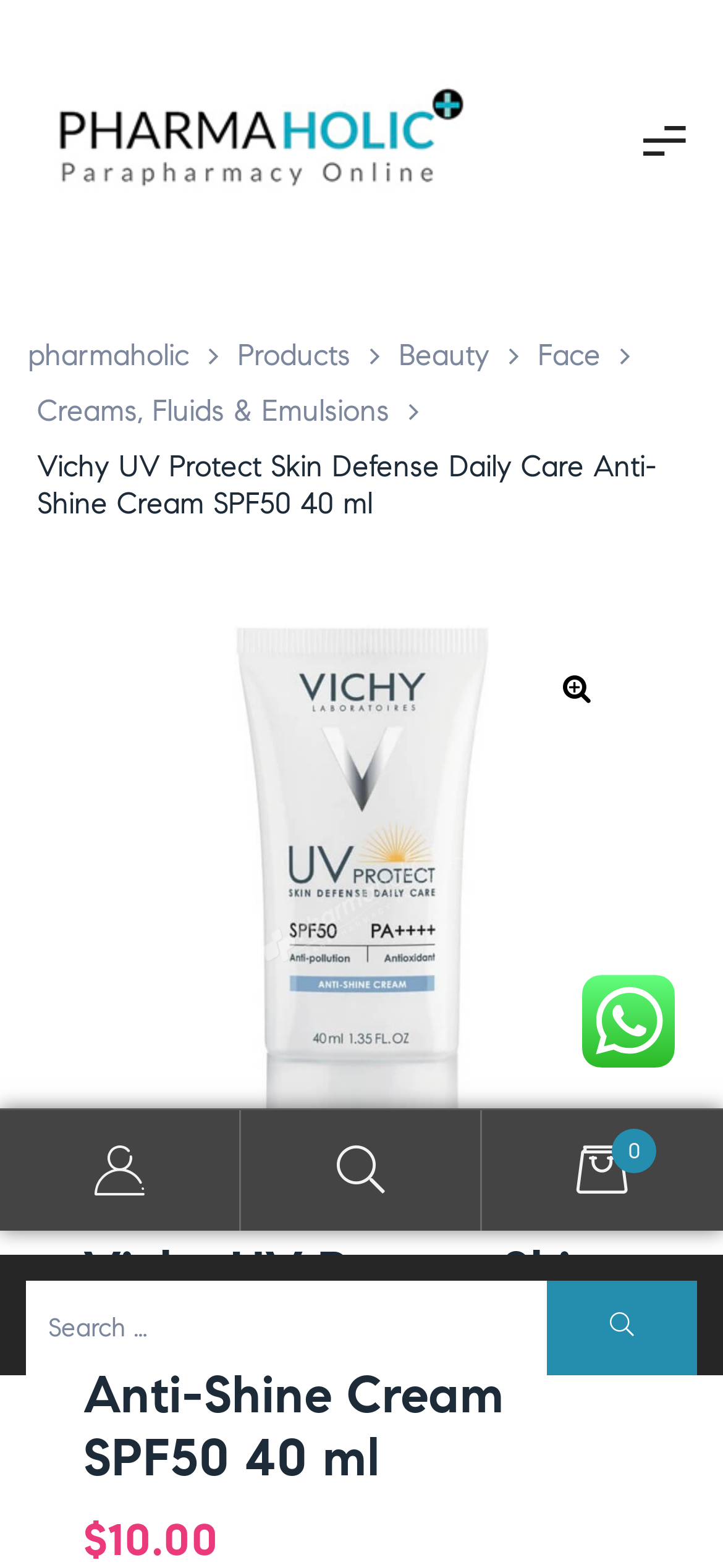Indicate the bounding box coordinates of the element that must be clicked to execute the instruction: "Go to my account". The coordinates should be given as four float numbers between 0 and 1, i.e., [left, top, right, bottom].

[0.0, 0.708, 0.333, 0.785]